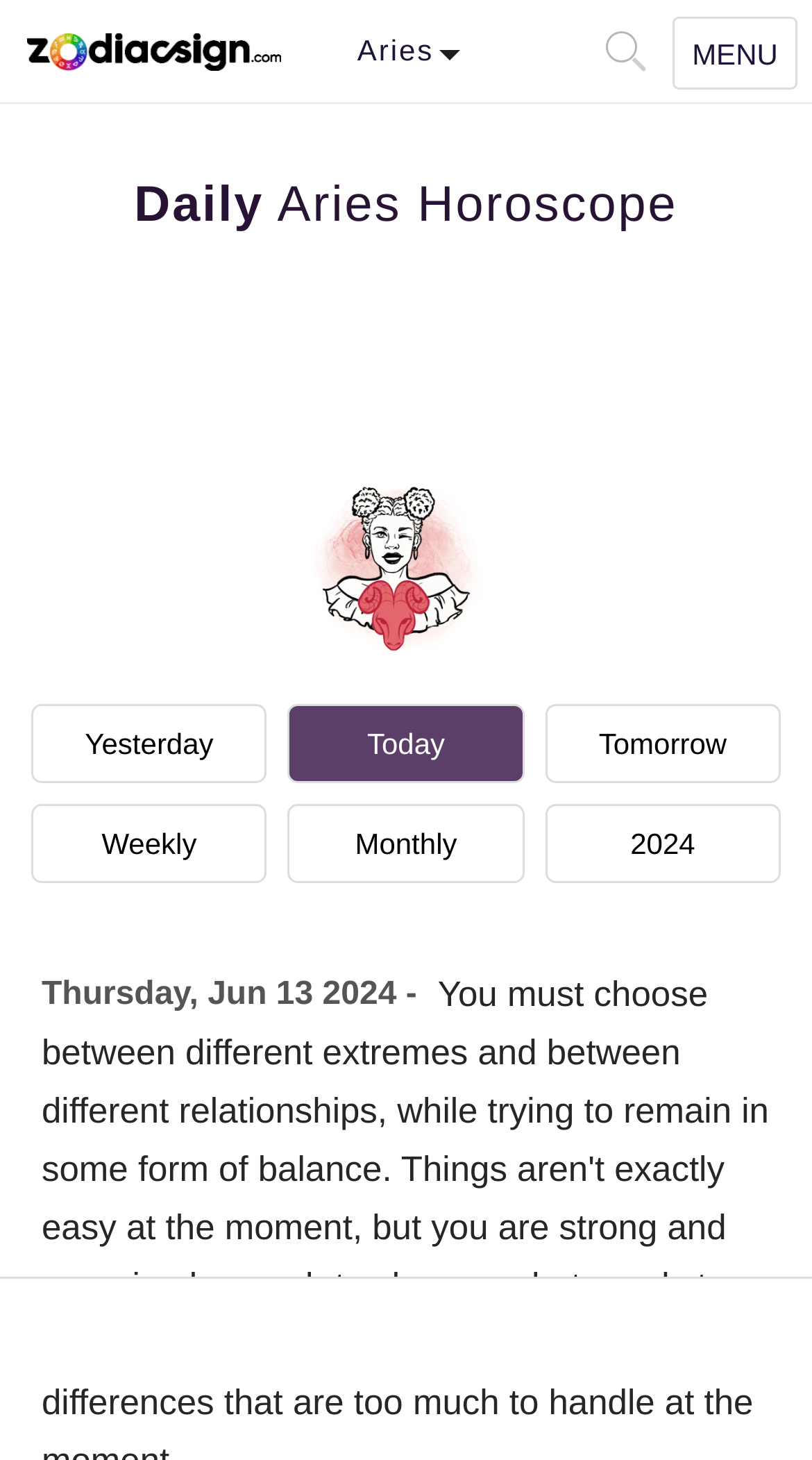Determine the bounding box coordinates of the clickable area required to perform the following instruction: "View yesterday's horoscope". The coordinates should be represented as four float numbers between 0 and 1: [left, top, right, bottom].

[0.038, 0.482, 0.329, 0.536]